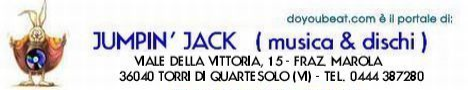Detail the scene shown in the image extensively.

The image features a promotional banner for "JUMPIN' JACK," a music and records store located in Torri di Quartesolo, Italy. The banner prominently displays the name "JUMPIN' JACK" in an eye-catching font, followed by the tagline "( musica & dischi )" indicating its focus on music and records. The address listed is "VALE DELLA VITTORIA, 15 – FRAZ. MAROLA, 36040 TORRI DI QUARTESOLO (VI)," with a contact telephone number provided as well. At the top of the banner, there is a whimsical illustration of a bird, exemplifying a playful branding image. The banner serves as an advertisement for the store, inviting customers to explore its offerings in music and records.